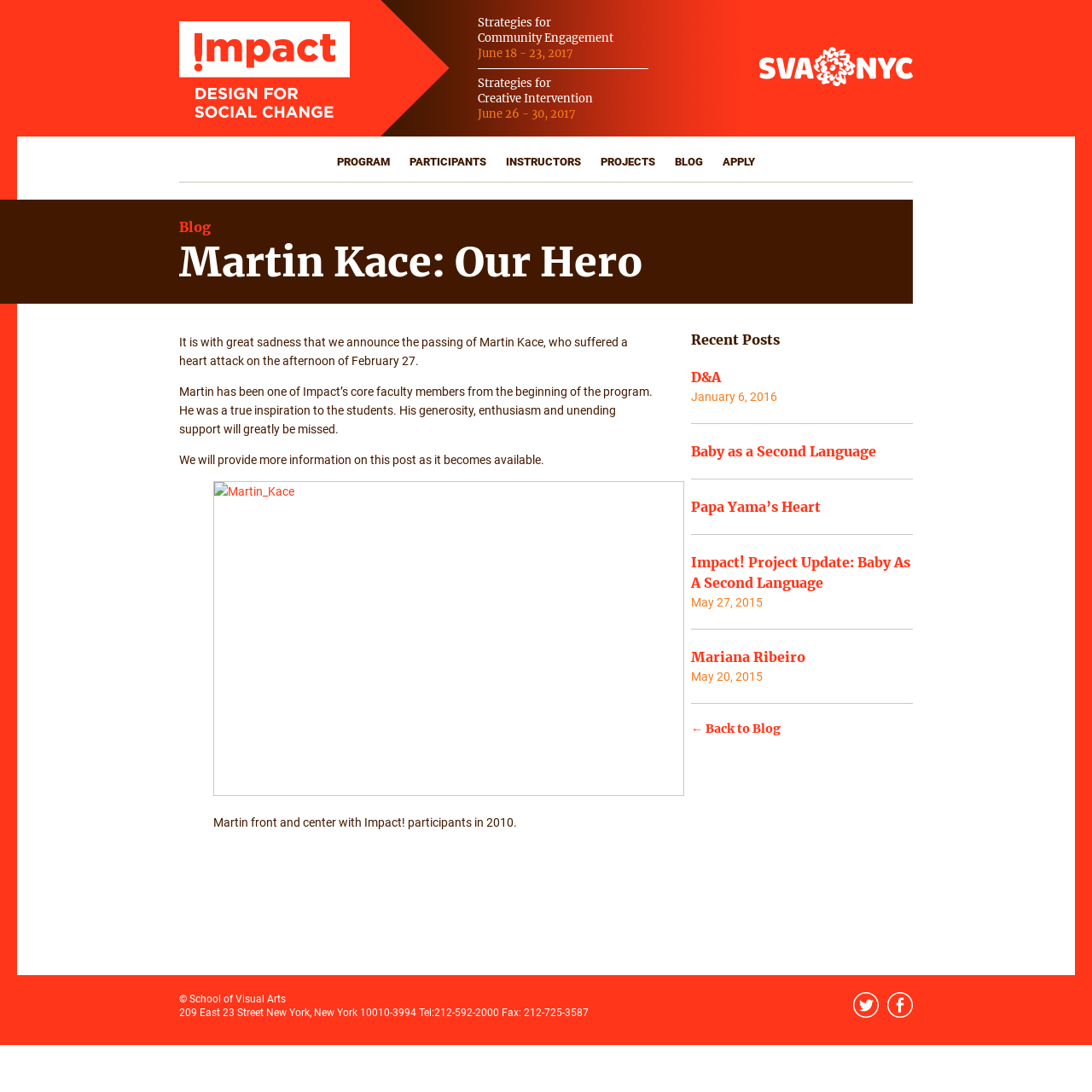What is the date of the 'Baby as a Second Language' post?
From the screenshot, provide a brief answer in one word or phrase.

May 27, 2015